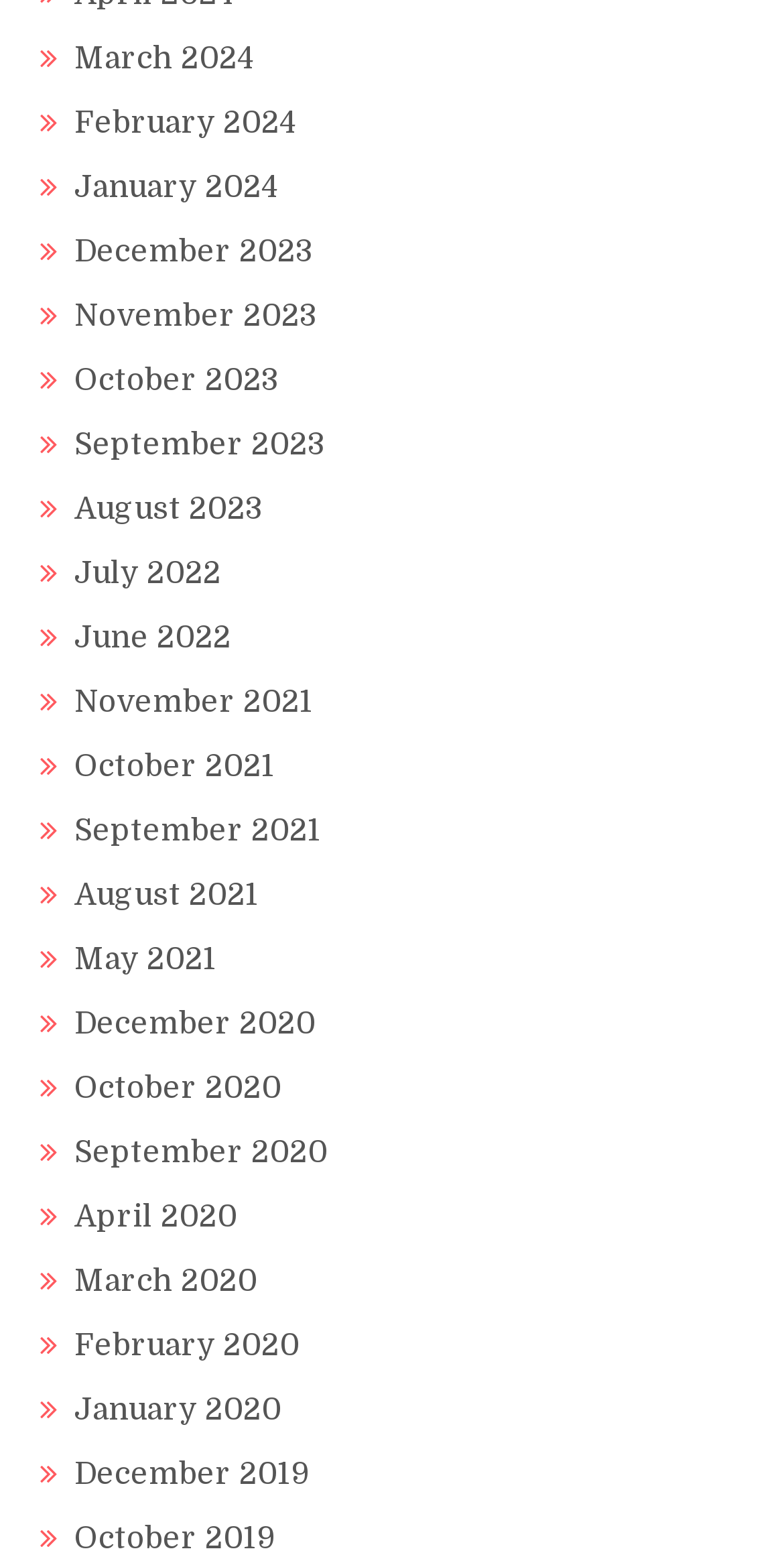Answer the question below with a single word or a brief phrase: 
What is the most recent month listed?

March 2024